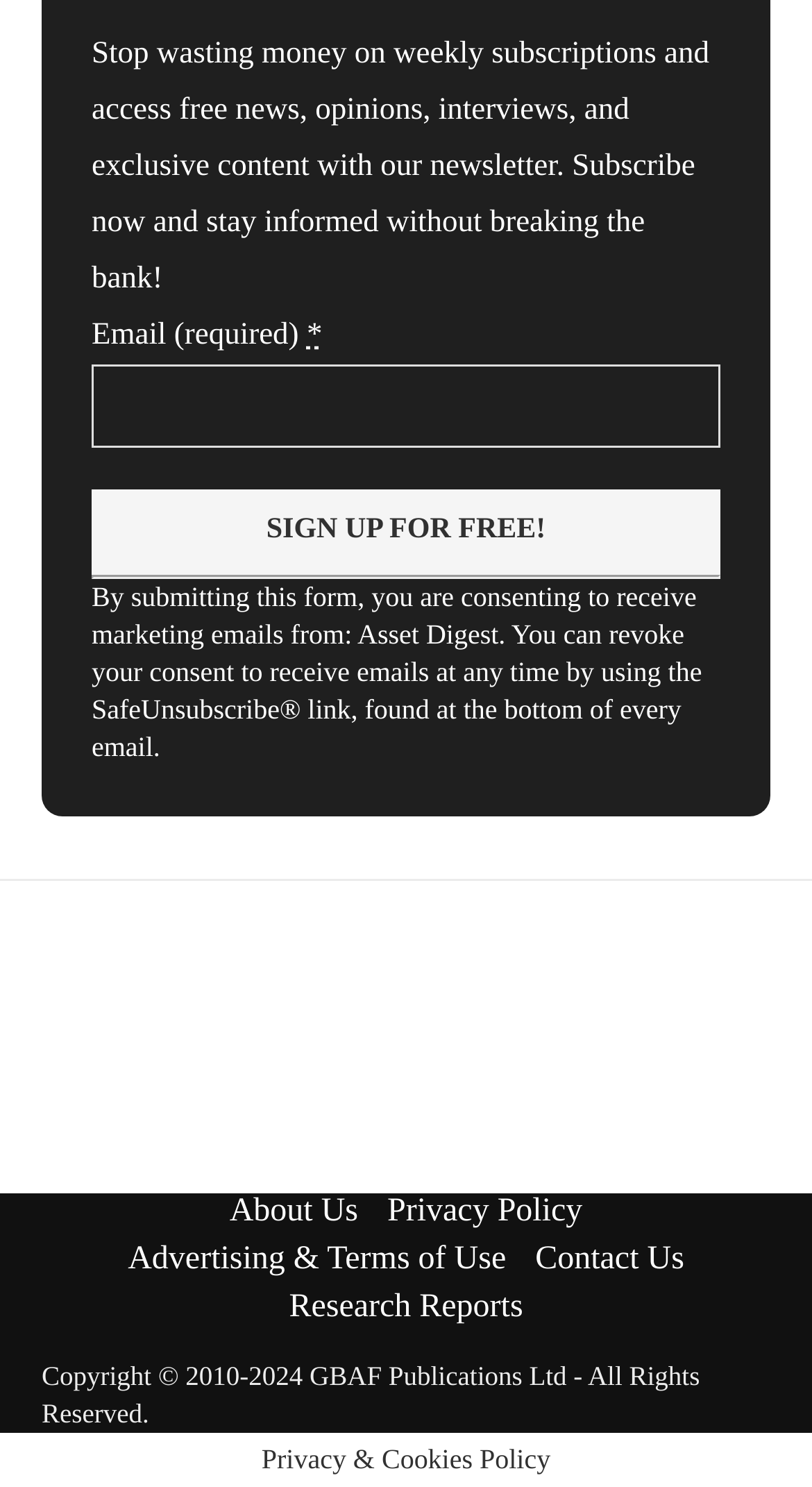What is the name of the company sending marketing emails?
Based on the image, respond with a single word or phrase.

Asset Digest